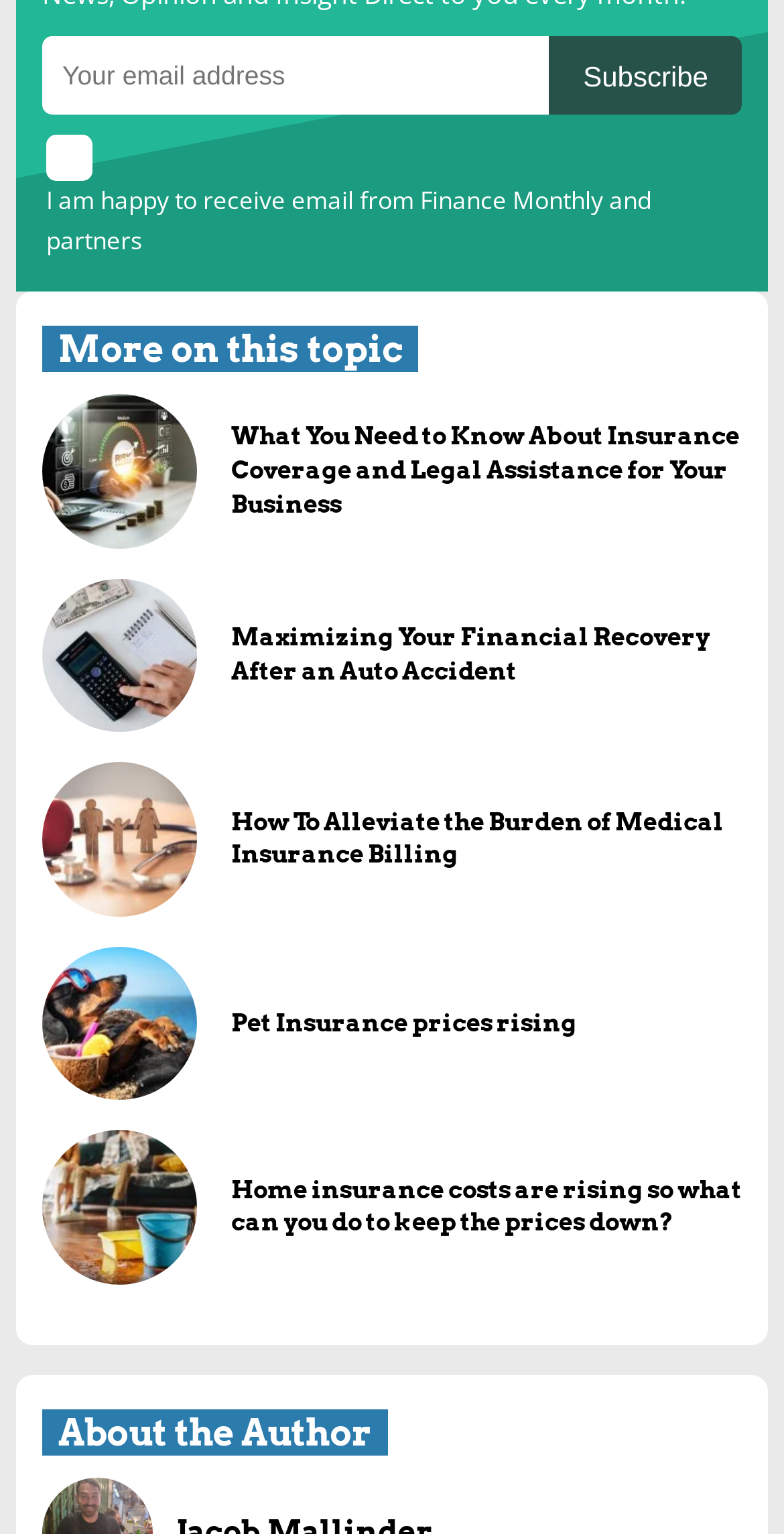Locate the bounding box coordinates of the clickable area needed to fulfill the instruction: "Check the checkbox to receive email from Finance Monthly and partners".

[0.059, 0.088, 0.118, 0.118]